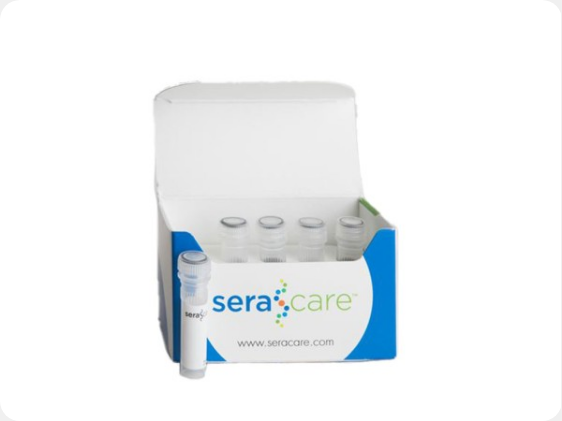Provide a comprehensive description of the image.

The image depicts a box containing several small, clear vials, identified with the branding of "seracare." The vials, arranged inside the box, are typically used for laboratory purposes, likely related to quality control or sequencing applications in biomedical research. The box prominently displays the website “www.seracare.com,” indicating the source of the products. This setup suggests that the items are part of the Seraseq™ Tri-Level Tumor Mutation DNA Mix v2 HC, a product designed for next-generation sequencing and research in oncology, highlighting its use in various applications in genetic testing and mutation detection. The overall presentation is clean and professional, emphasizing the scientific focus of the product line.